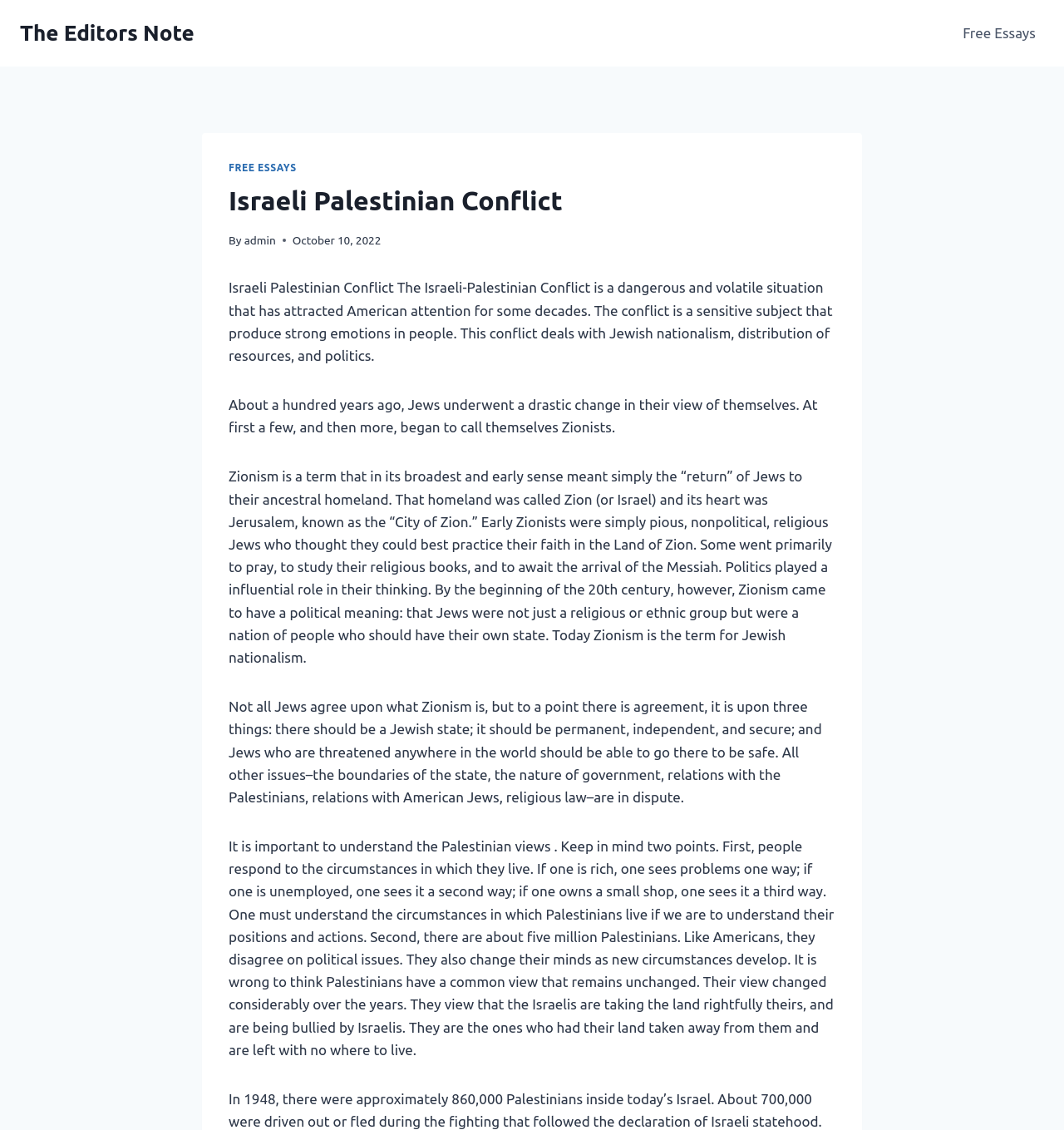Provide a thorough summary of the webpage.

The webpage is about the Israeli Palestinian Conflict, with the title "Israeli Palestinian Conflict - The Editors Note" at the top. Below the title, there is a link to "The Editors Note" on the top left corner. On the top right corner, there is a navigation menu labeled "Primary Navigation" with a link to "Free Essays".

Below the navigation menu, there is a header section with a link to "FREE ESSAYS" on the left, followed by a heading "Israeli Palestinian Conflict" and a text "By admin" with a timestamp "October 10, 2022" on the right.

The main content of the webpage is a series of paragraphs discussing the Israeli Palestinian Conflict. The first paragraph provides an overview of the conflict, stating that it is a dangerous and volatile situation that has attracted American attention for decades. The following paragraphs delve deeper into the history of Zionism, its evolution from a religious movement to a political one, and its implications for Jewish nationalism.

The webpage also explores the Palestinian views on the conflict, emphasizing the importance of understanding their circumstances and perspectives. It highlights that Palestinians have diverse opinions and that their views have changed over time, with many feeling that their land has been taken away from them and that they are being bullied by Israelis.

Throughout the webpage, there are no images, but the text is organized into clear sections with headings and paragraphs, making it easy to follow and understand.